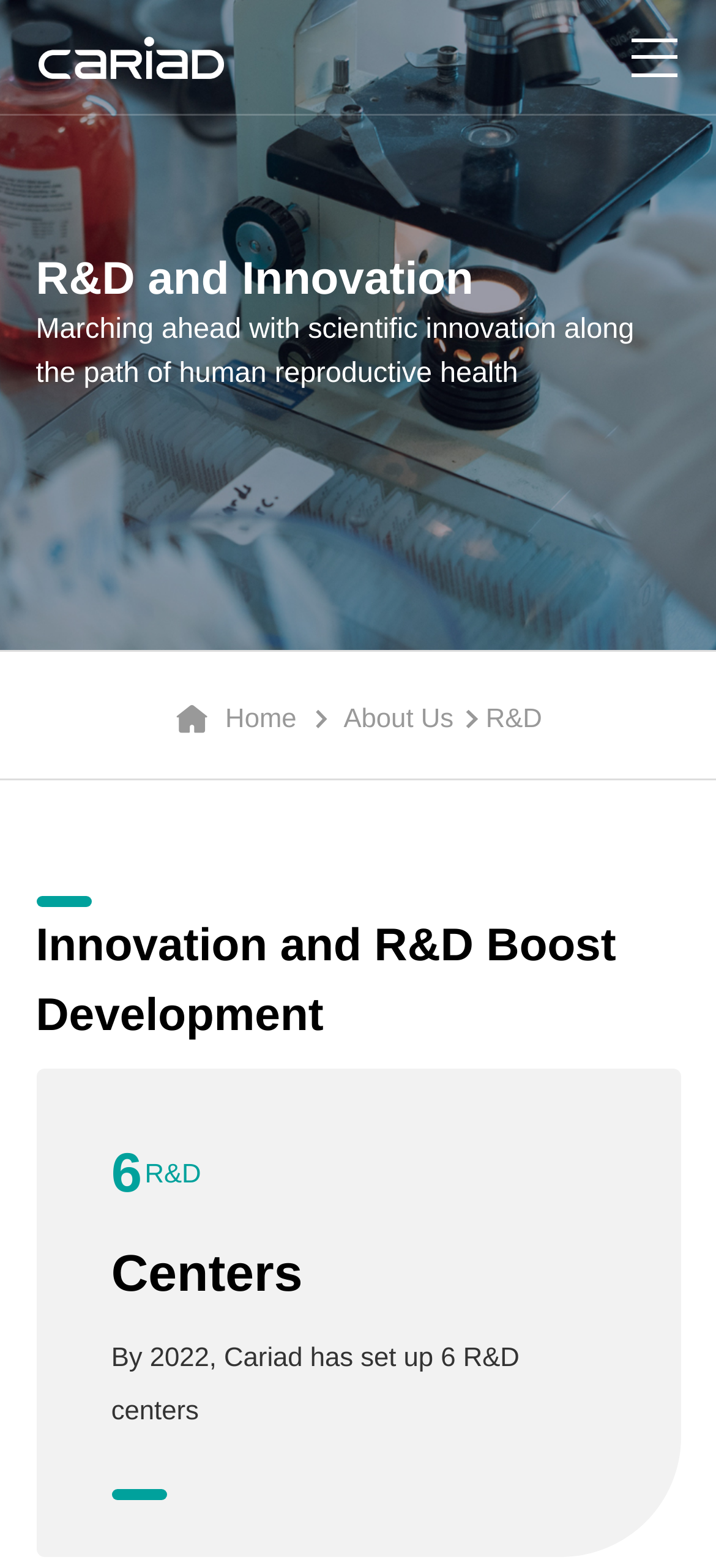How many main navigation links are there at the top of the webpage?
Look at the image and construct a detailed response to the question.

The main navigation links can be found at the top of the webpage, and there are four links: 'Products and Solutions', 'Media Center', 'About Us', and 'Join Us'.